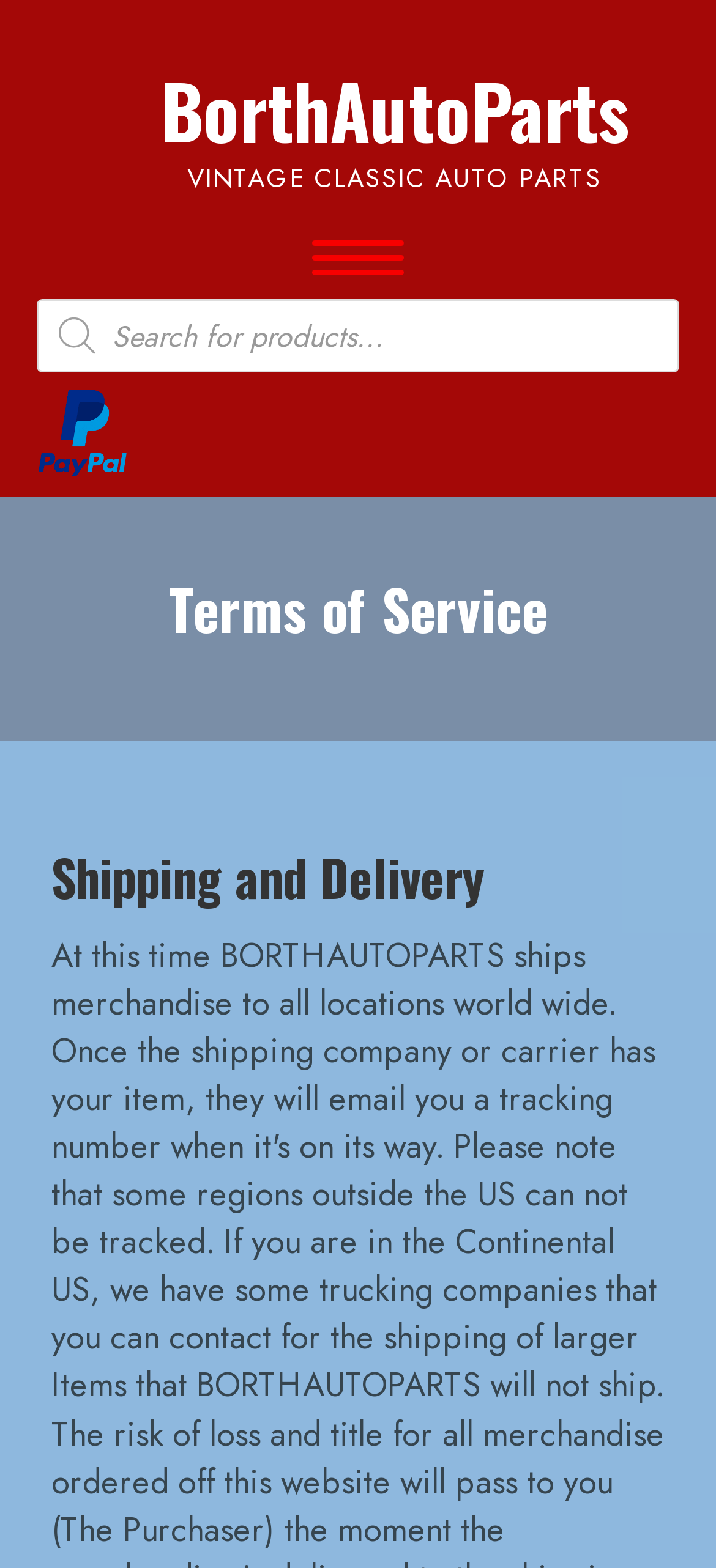Based on the image, please respond to the question with as much detail as possible:
What is the name of the auto parts company?

The name of the auto parts company can be found in the heading element at the top of the page, which reads 'BorthAutoParts'. This is also confirmed by the link element with the same text.